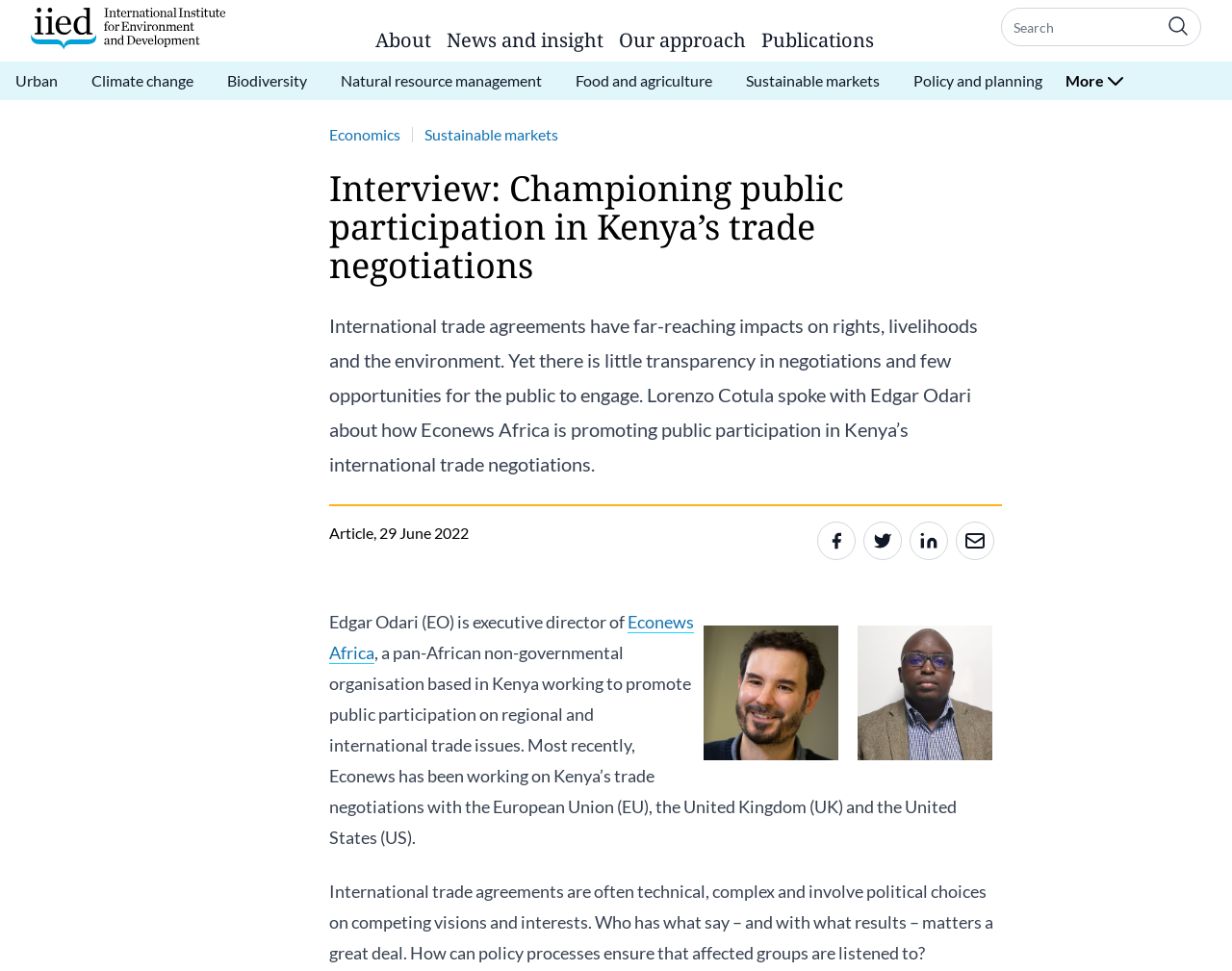Could you locate the bounding box coordinates for the section that should be clicked to accomplish this task: "Click the 'About' link".

[0.305, 0.028, 0.35, 0.063]